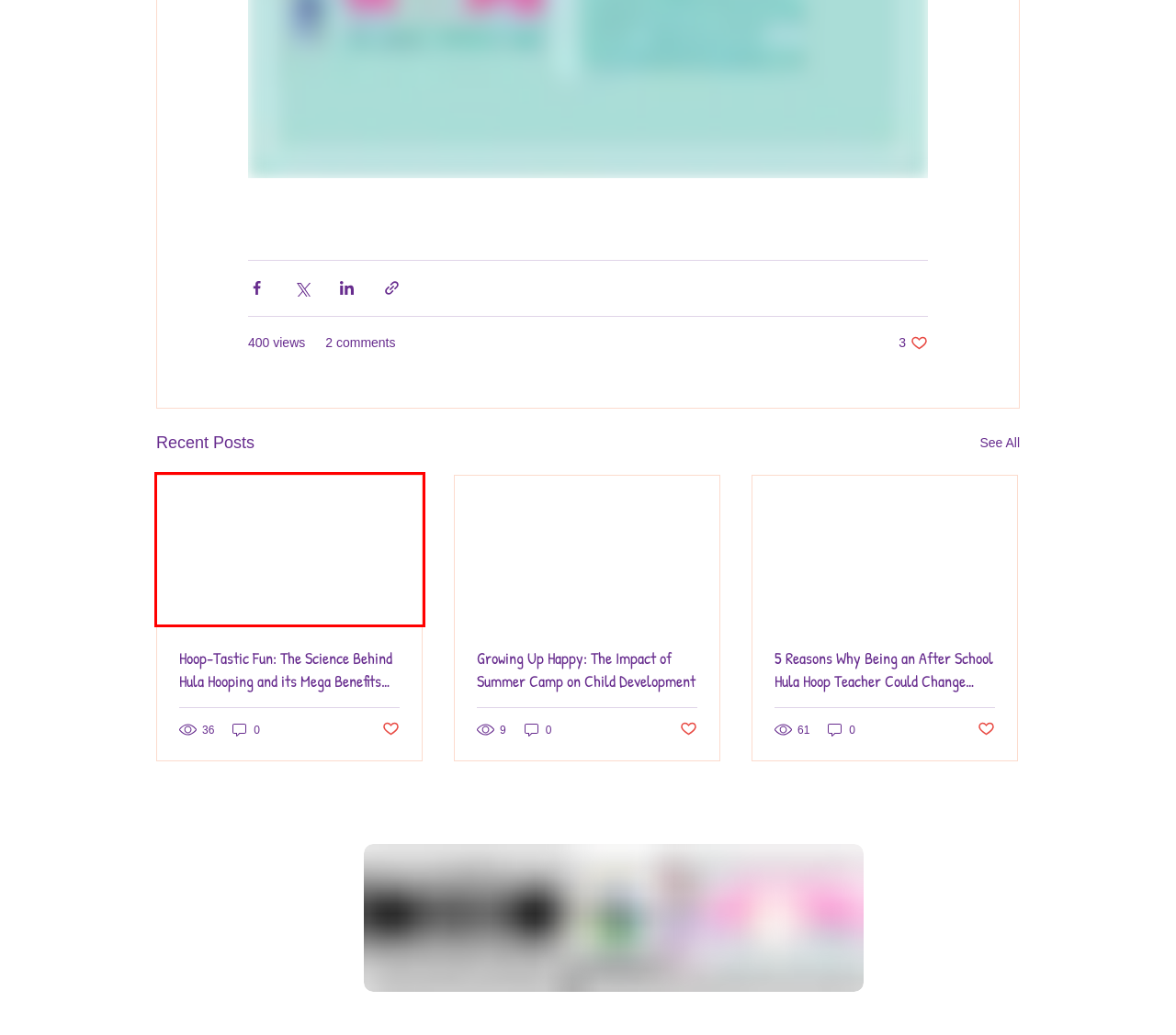Examine the screenshot of a webpage with a red rectangle bounding box. Select the most accurate webpage description that matches the new webpage after clicking the element within the bounding box. Here are the candidates:
A. LEARN ABOUT US! | madabouthoops
B. Growing Up Happy: The Impact of Summer Camp on Child Development
C. HOME | Mad About Hoops
D. BLOG | Mad About Hoops
E. Hoop-Tastic Fun: The Science Behind Hula Hooping and its Mega Benefits for Kids!
F. Performer Insurance | Specialty Insurance Agency
G. 5 Reasons Why Being an After School Hula Hoop Teacher Could Change Your Life
H. Robot or human?

E